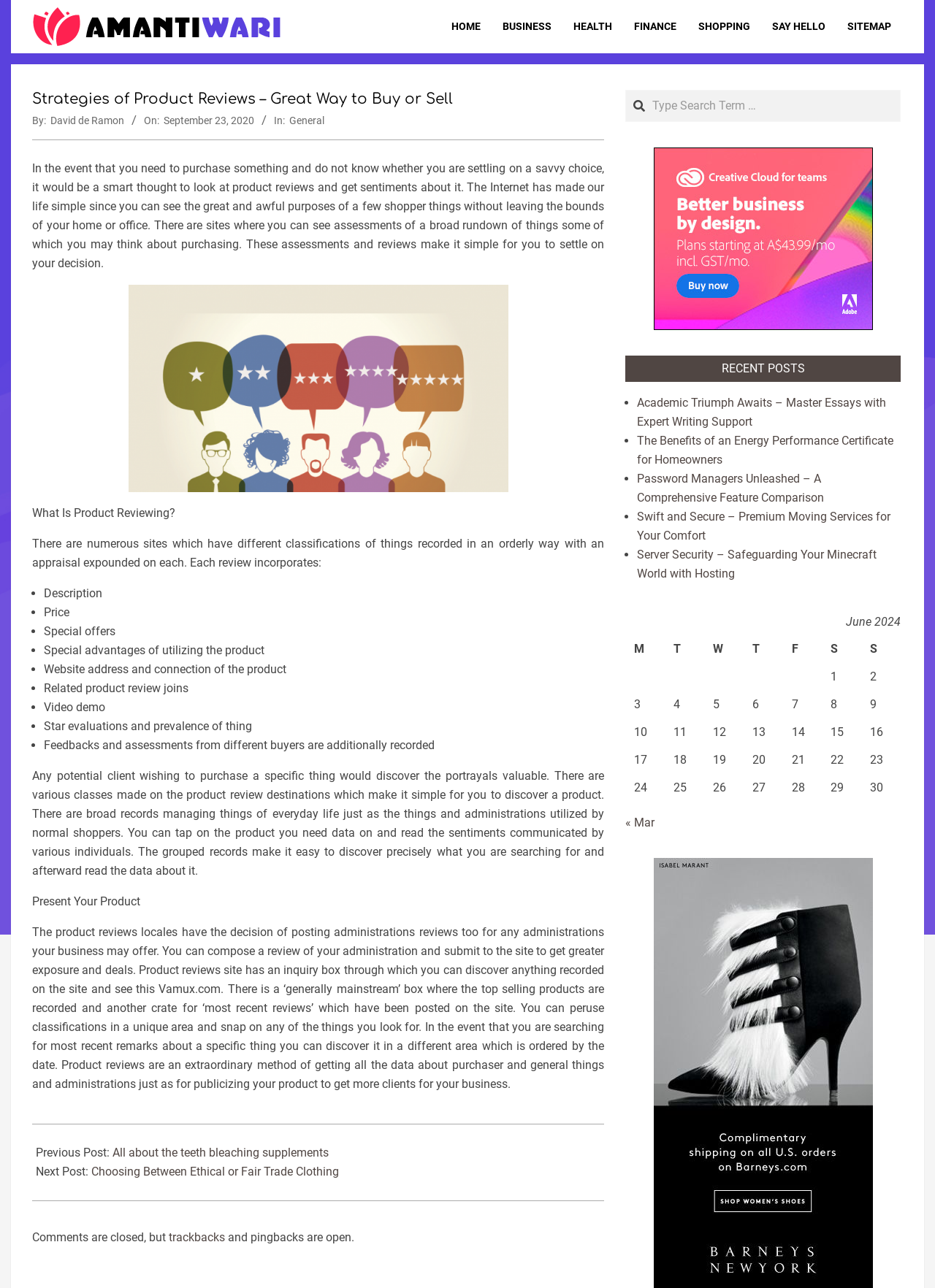Determine the bounding box coordinates for the UI element described. Format the coordinates as (top-left x, top-left y, bottom-right x, bottom-right y) and ensure all values are between 0 and 1. Element description: General

[0.309, 0.089, 0.347, 0.098]